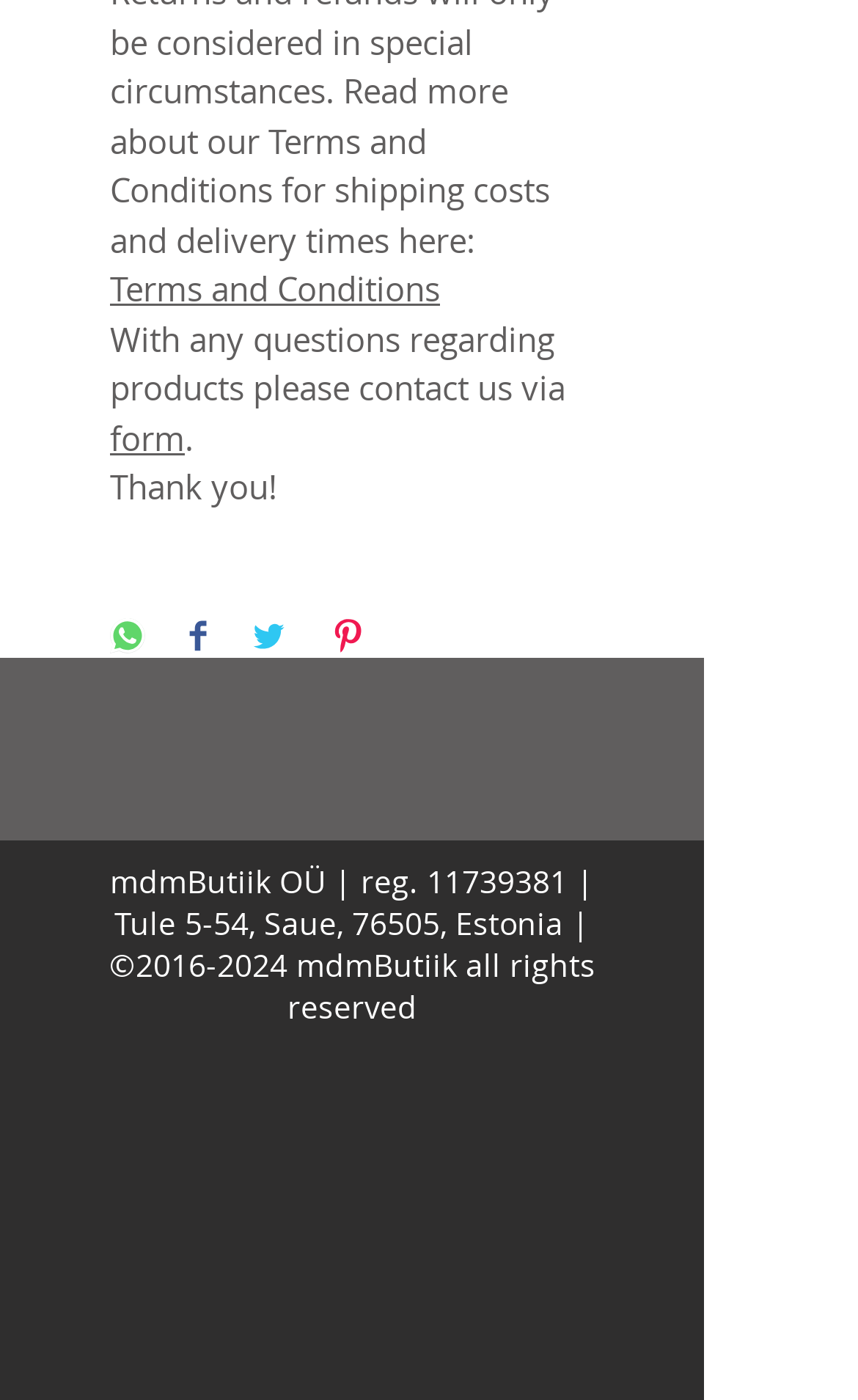Please provide a detailed answer to the question below based on the screenshot: 
How many social media icons are present in the social bar?

The social bar contains 5 social media icons, namely Facebook, Twitter, Pinterest, Instagram, and Tumblr, which are represented by their respective white icons.